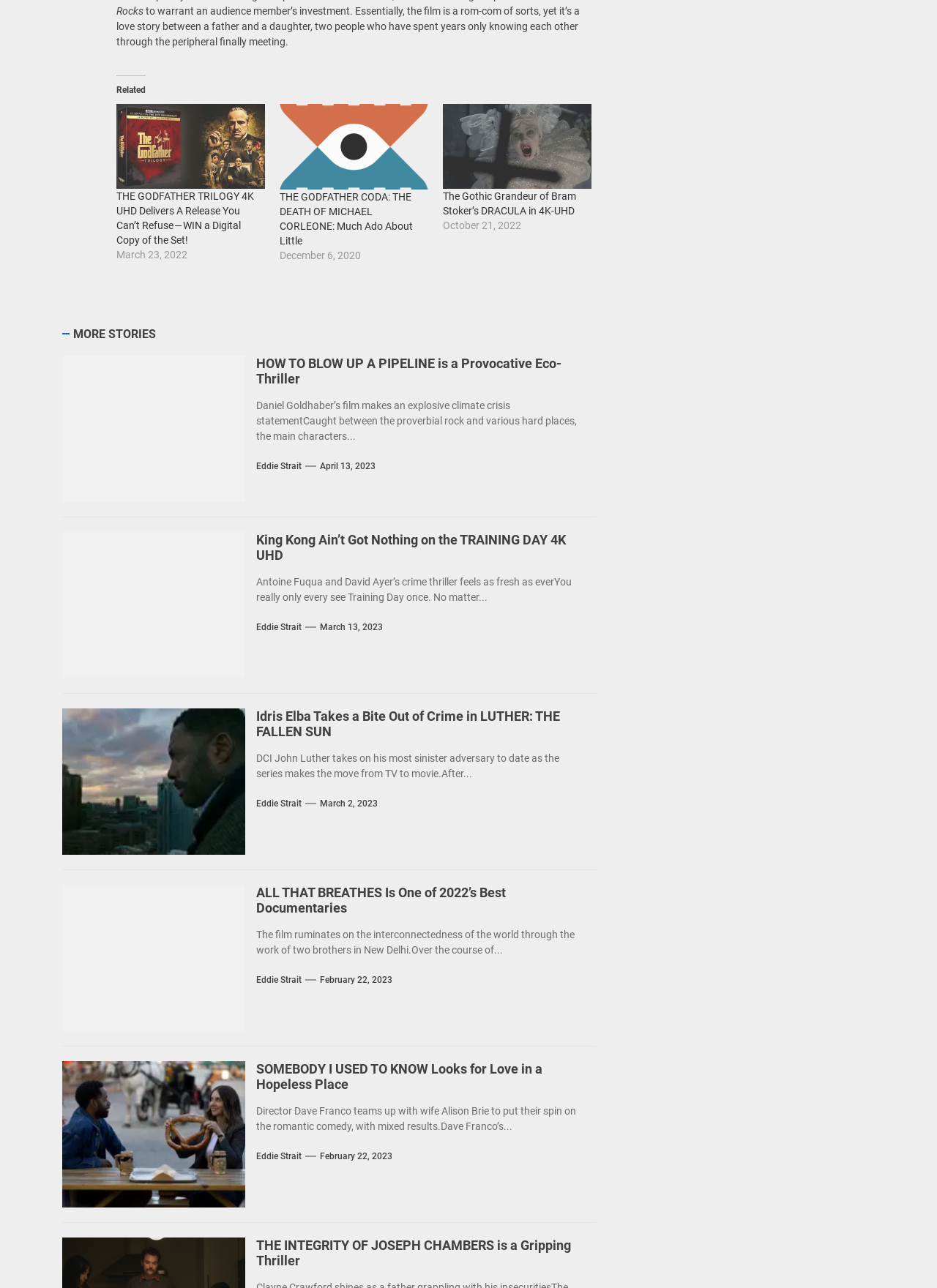Please determine the bounding box coordinates of the clickable area required to carry out the following instruction: "Click on the link to read about THE GODFATHER TRILOGY 4K UHD". The coordinates must be four float numbers between 0 and 1, represented as [left, top, right, bottom].

[0.124, 0.081, 0.283, 0.147]